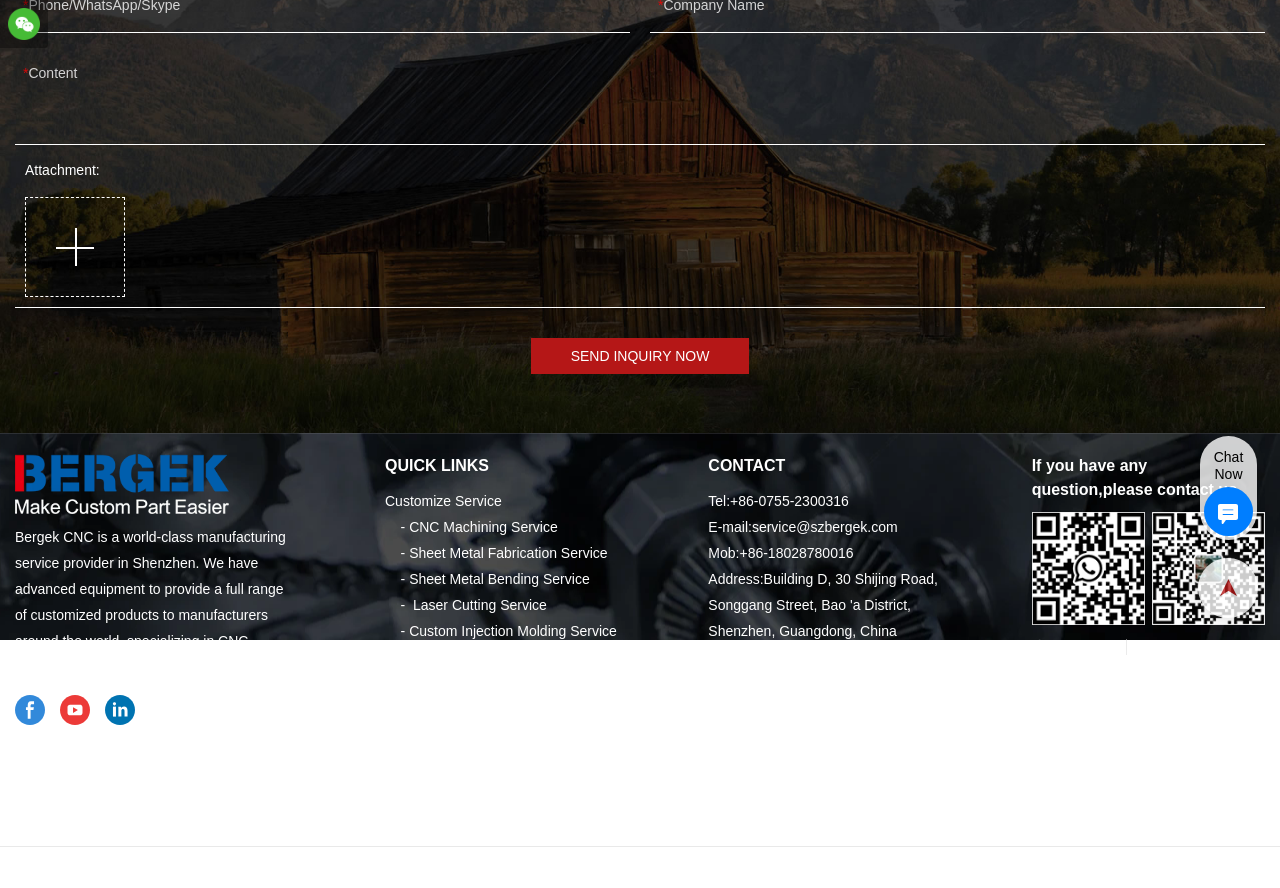Bounding box coordinates are to be given in the format (top-left x, top-left y, bottom-right x, bottom-right y). All values must be floating point numbers between 0 and 1. Provide the bounding box coordinate for the UI element described as: parent_node: SafetyP

None